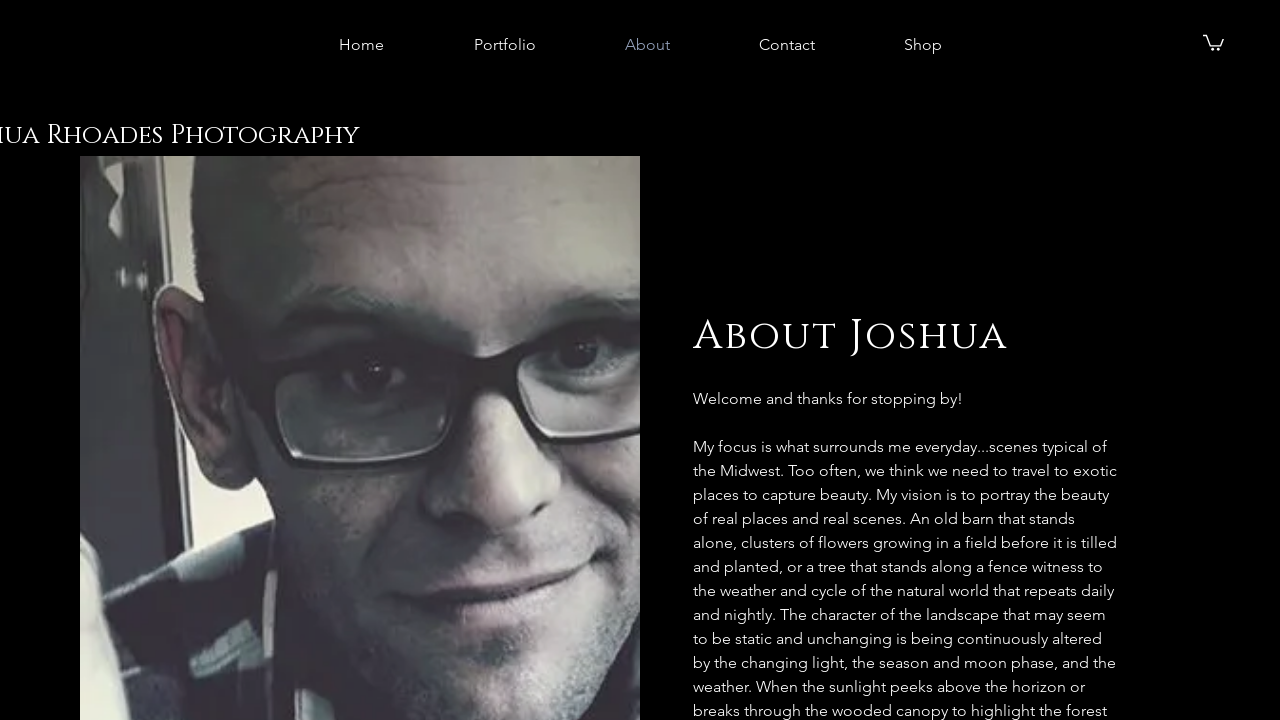Based on the element description "Home", predict the bounding box coordinates of the UI element.

[0.23, 0.028, 0.335, 0.098]